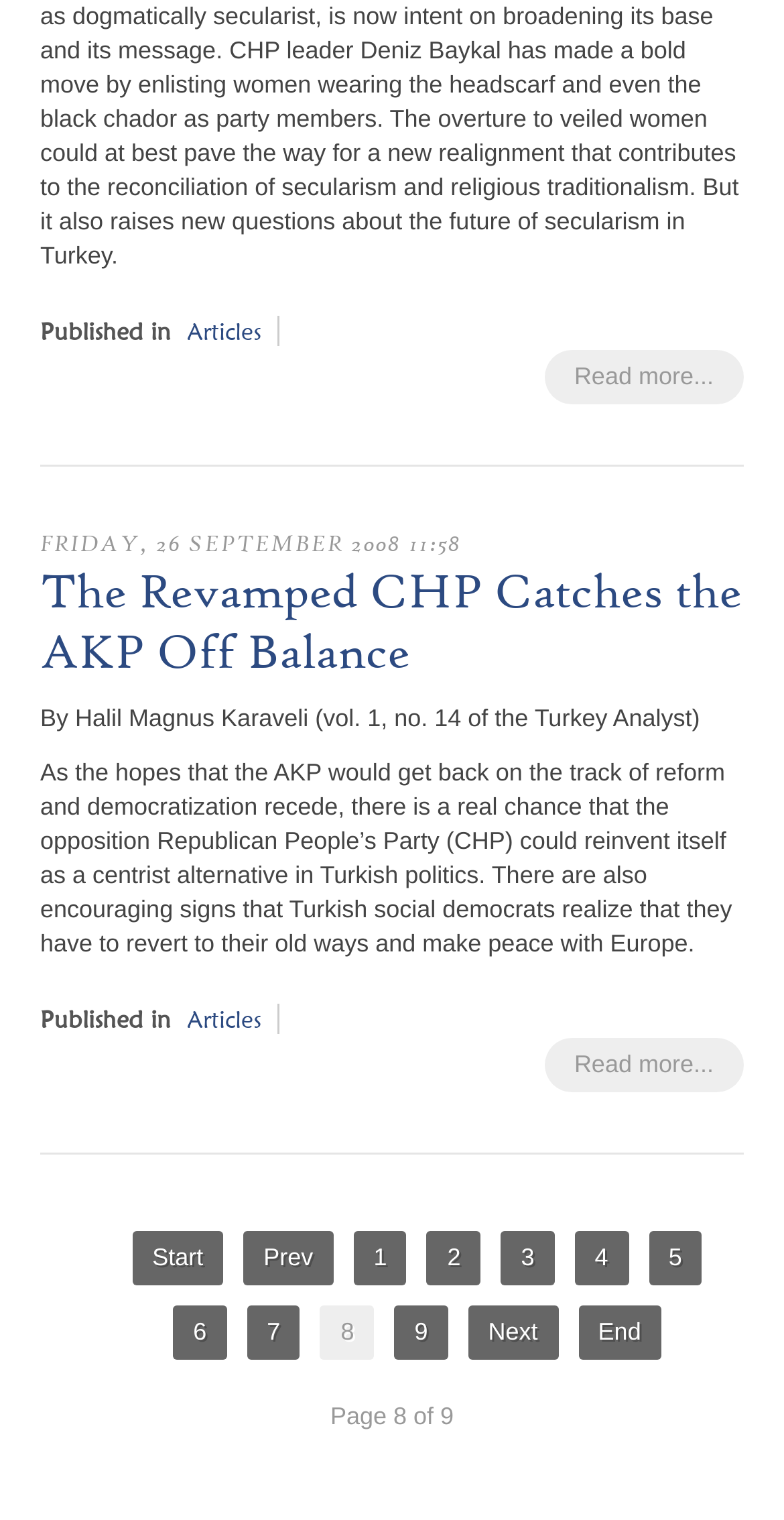Locate the bounding box coordinates of the area you need to click to fulfill this instruction: 'Go to the next page'. The coordinates must be in the form of four float numbers ranging from 0 to 1: [left, top, right, bottom].

[0.597, 0.859, 0.712, 0.895]